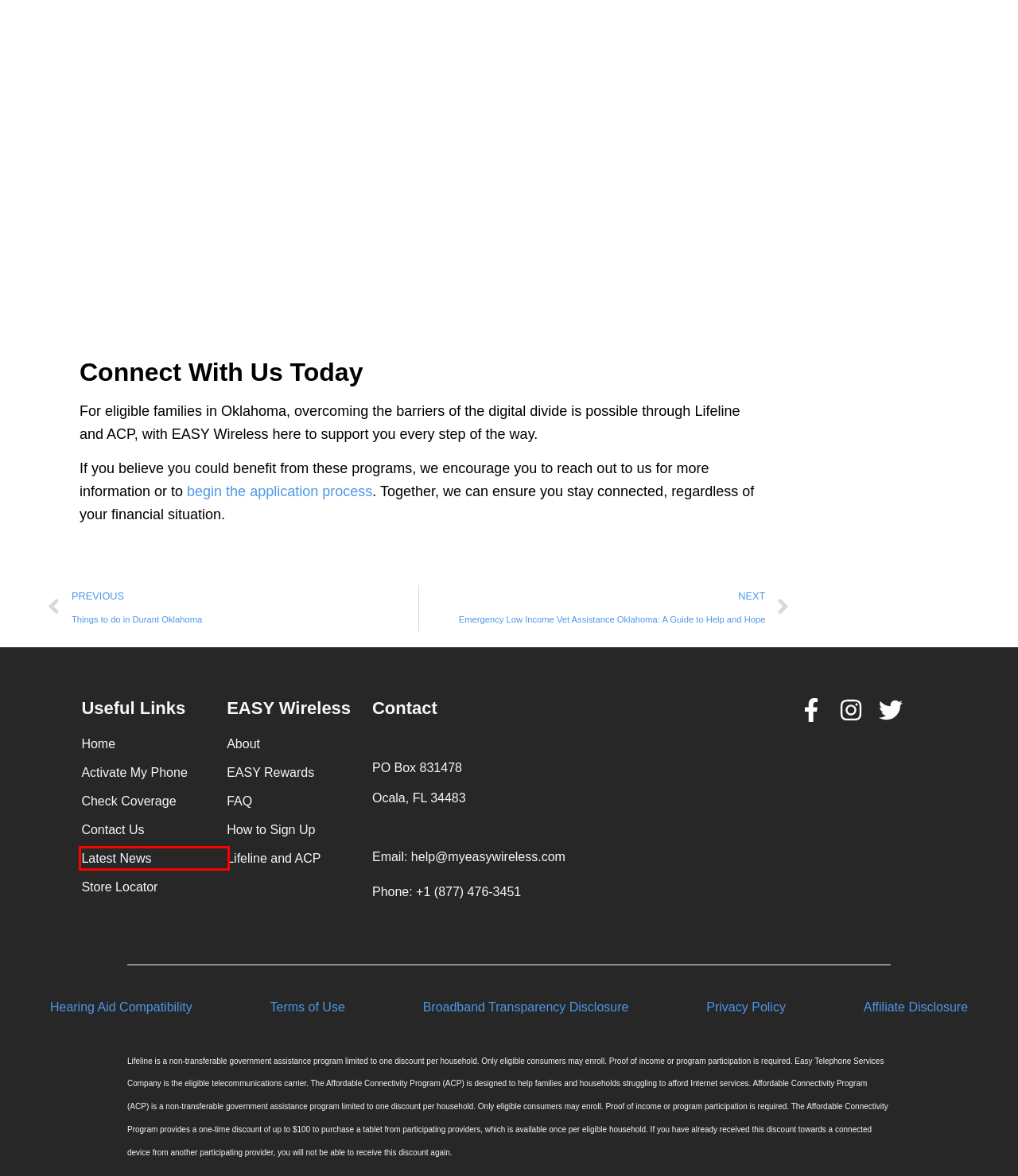A screenshot of a webpage is given, marked with a red bounding box around a UI element. Please select the most appropriate webpage description that fits the new page after clicking the highlighted element. Here are the candidates:
A. EASY Rewards - EASY.Wireless
B. Home - EASY.Wireless
C. How To Activate Your Phone - EASY.Wireless
D. Broadband Transparency Disclosure - EASY.Wireless
E. News And Resources - EASY.Wireless
F. Terms Of Use - EASY.Wireless
G. Hearing Aid Compatibility - EASY.Wireless
H. About Lifeline And ACP - EASY.Wireless

E